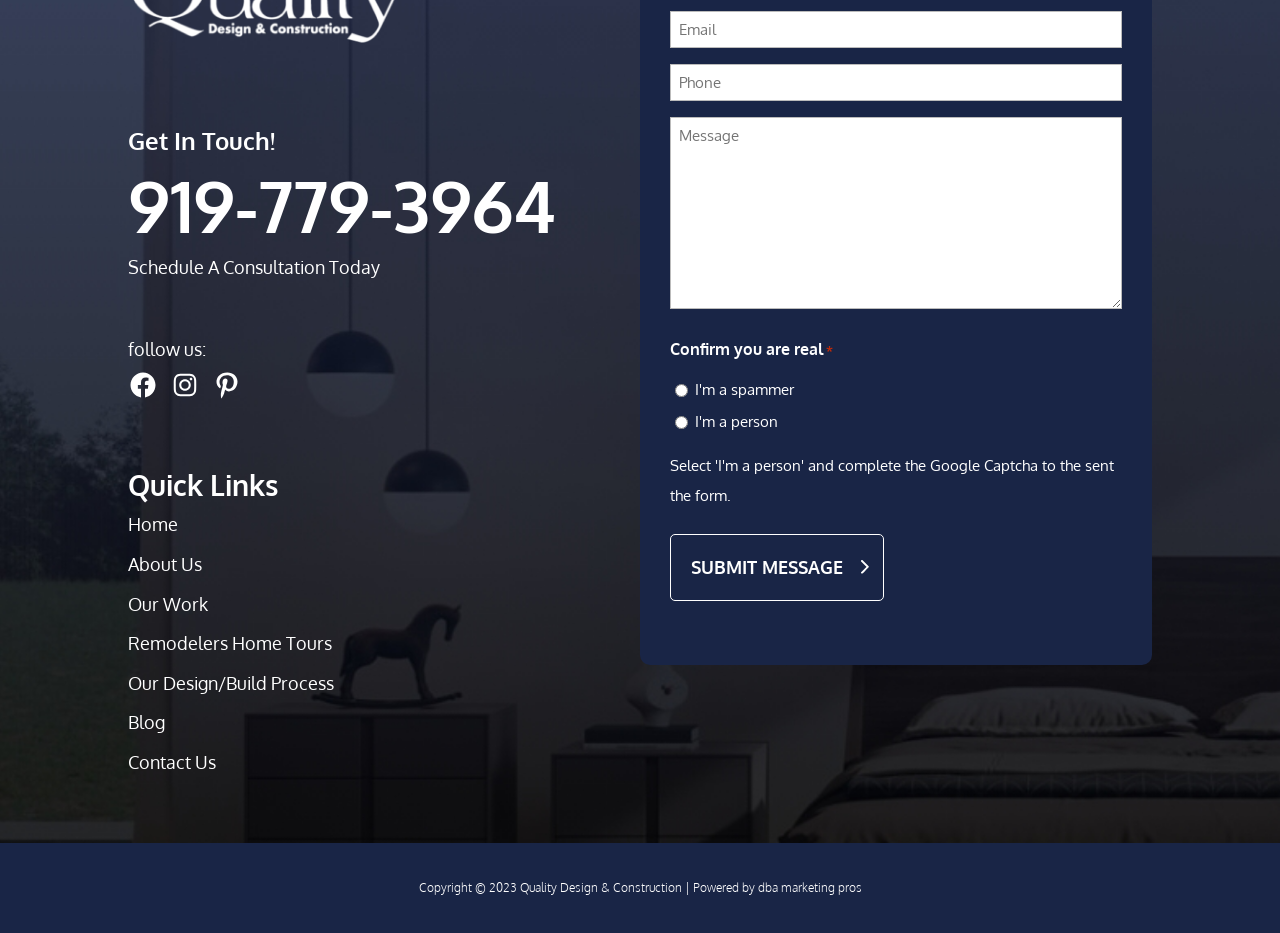What is the last item in the 'Quick Links' section?
Please respond to the question with as much detail as possible.

The 'Quick Links' section is a heading element, and below it, there are several link elements. The last link element is 'Contact Us'.